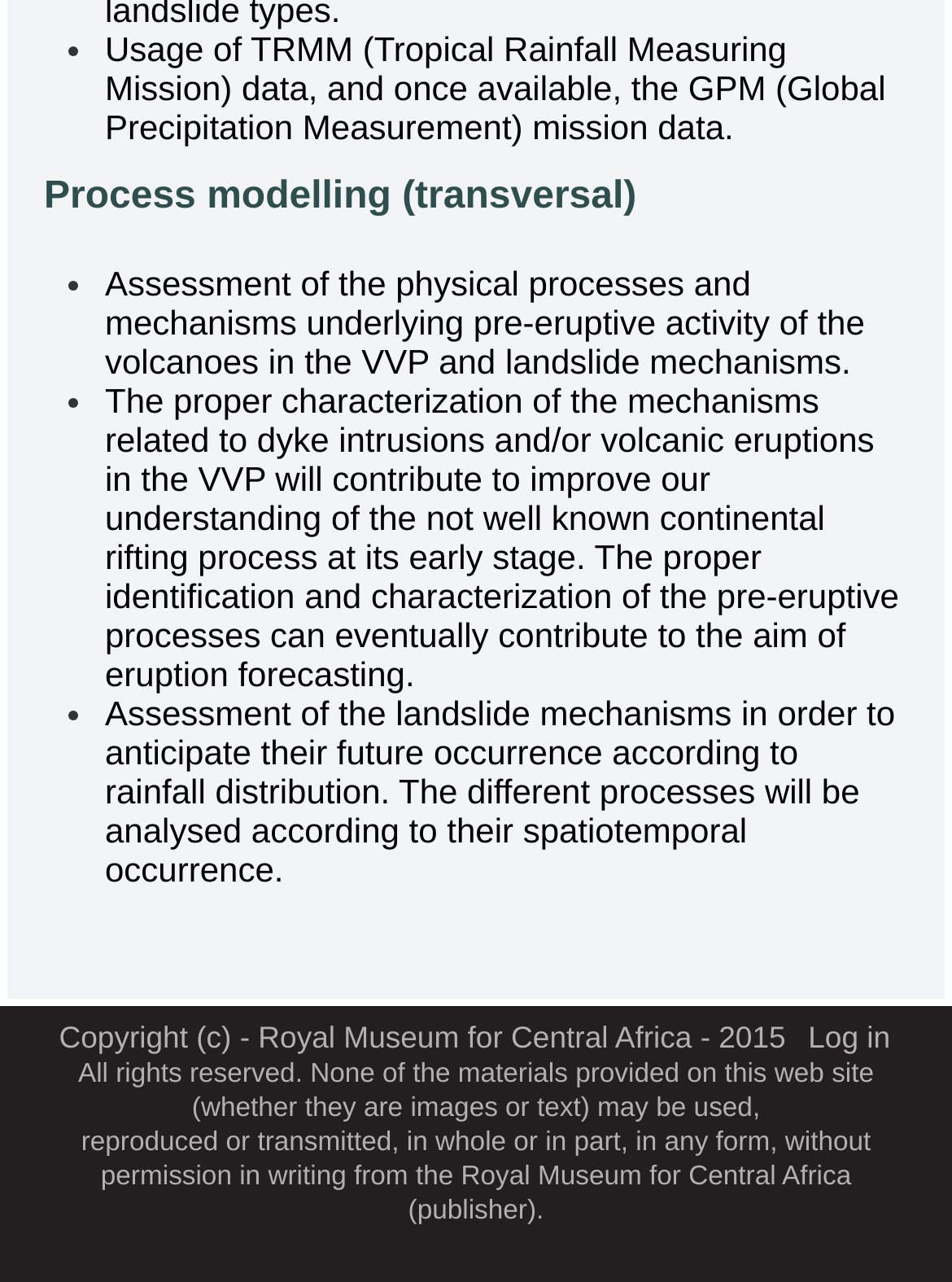What is being analyzed according to their spatiotemporal occurrence?
Kindly give a detailed and elaborate answer to the question.

The landslide mechanisms are being analyzed according to their spatiotemporal occurrence, as mentioned in the text, in order to anticipate their future occurrence according to rainfall distribution.